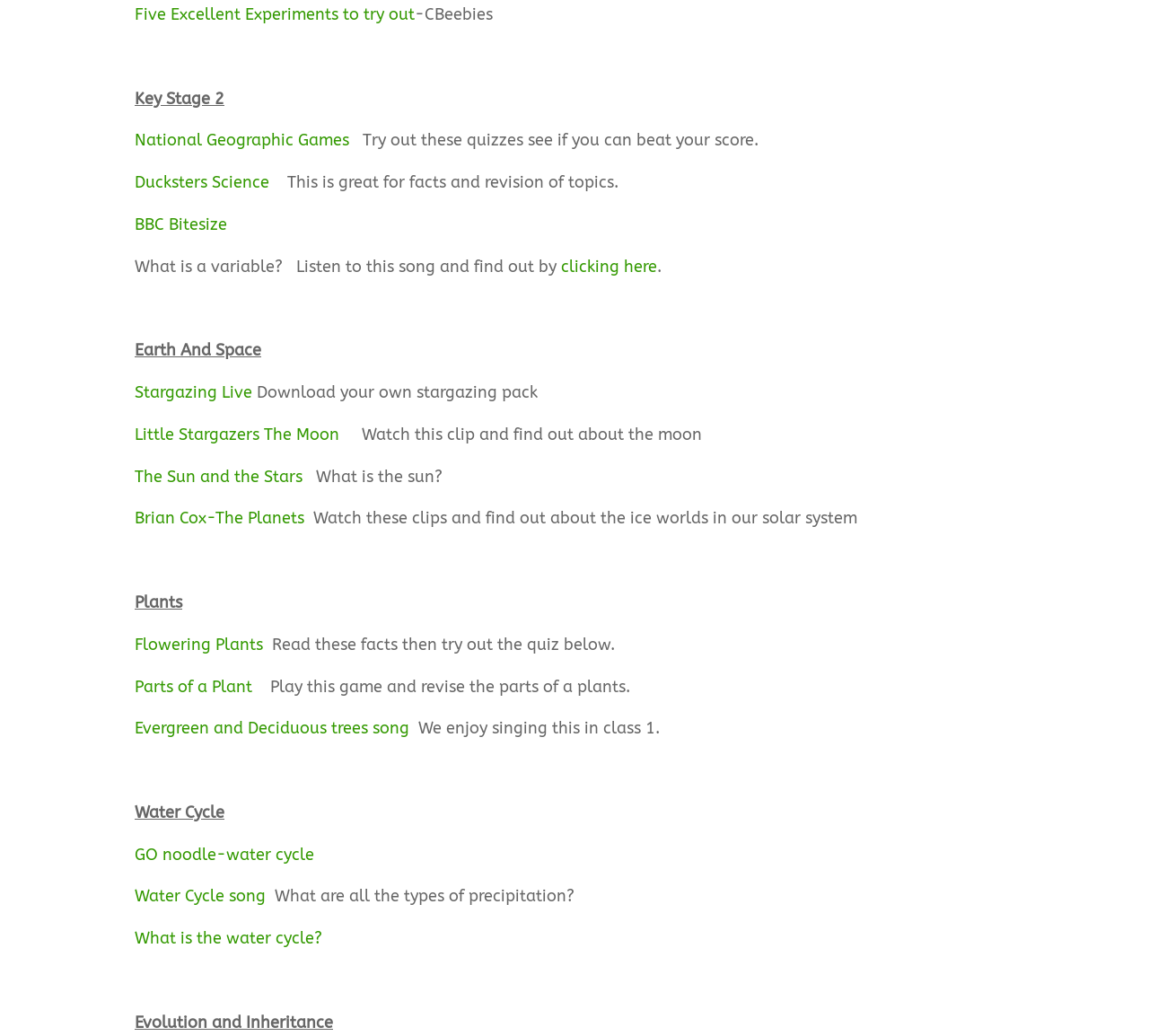Determine the bounding box of the UI component based on this description: "Parts of a Plant". The bounding box coordinates should be four float values between 0 and 1, i.e., [left, top, right, bottom].

[0.117, 0.653, 0.223, 0.672]